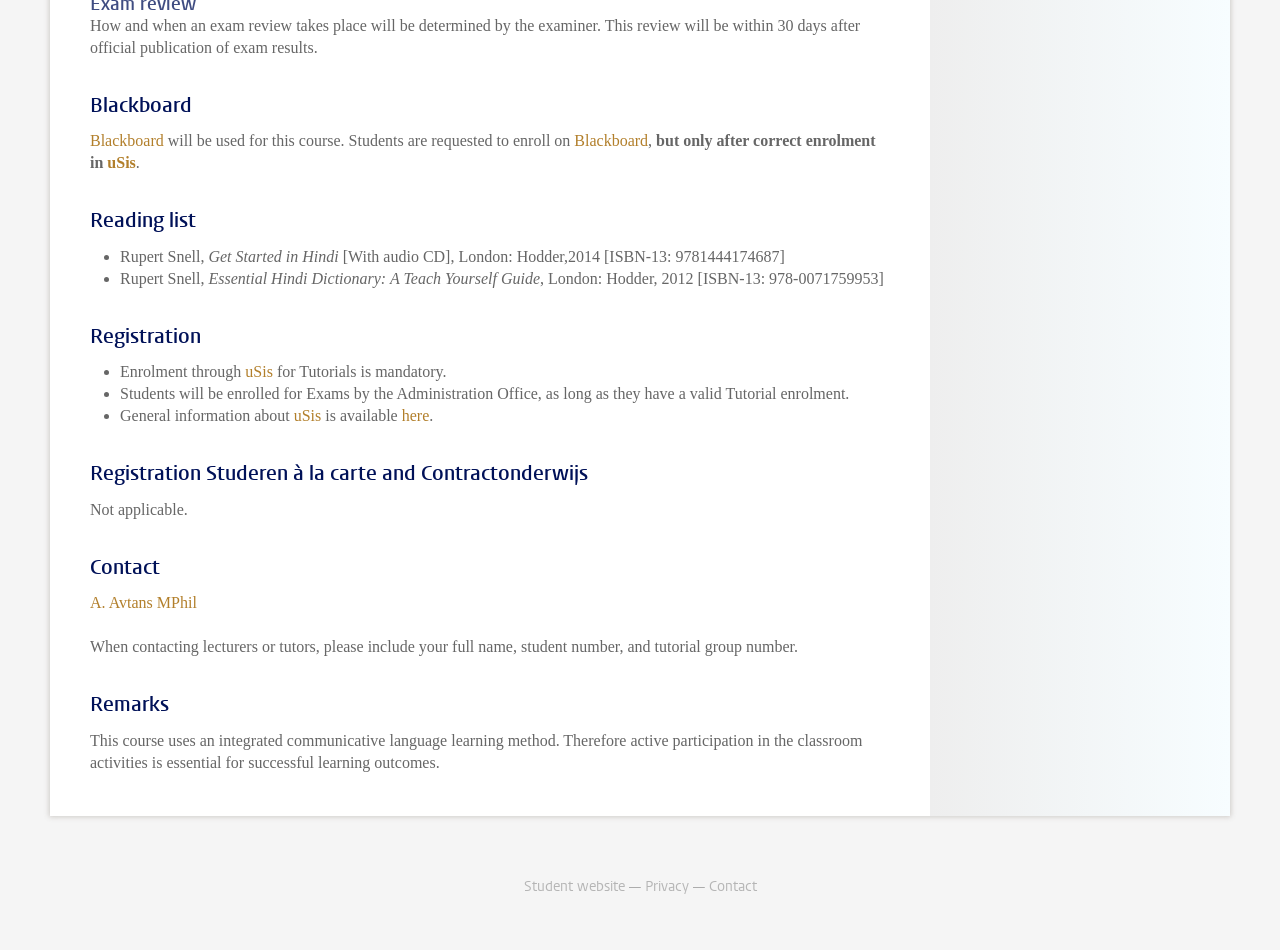Answer briefly with one word or phrase:
Who is the contact person for the course?

A. Avtans MPhil